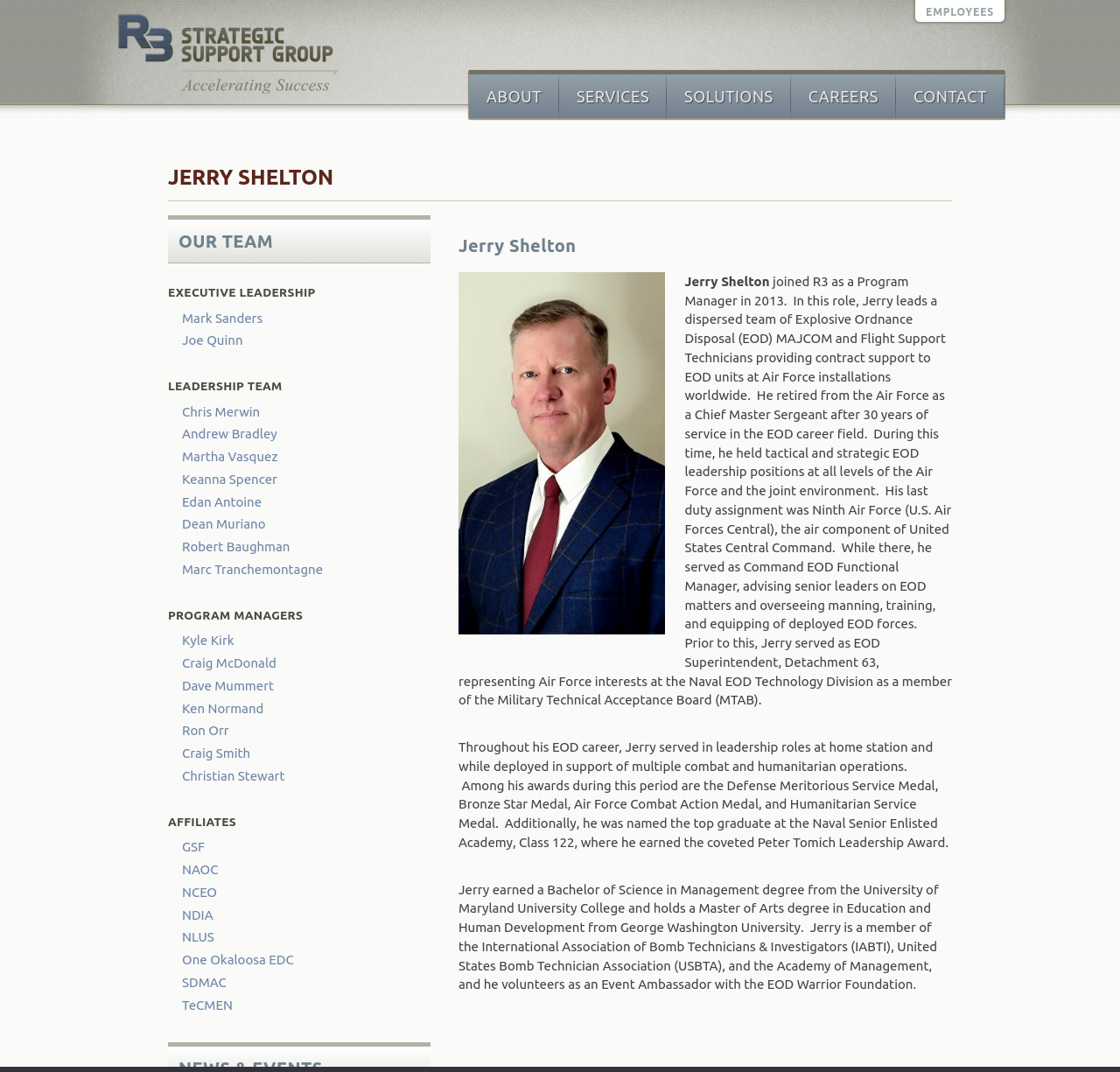Provide the bounding box coordinates of the area you need to click to execute the following instruction: "Visit Mark Sanders' page".

[0.162, 0.288, 0.359, 0.306]